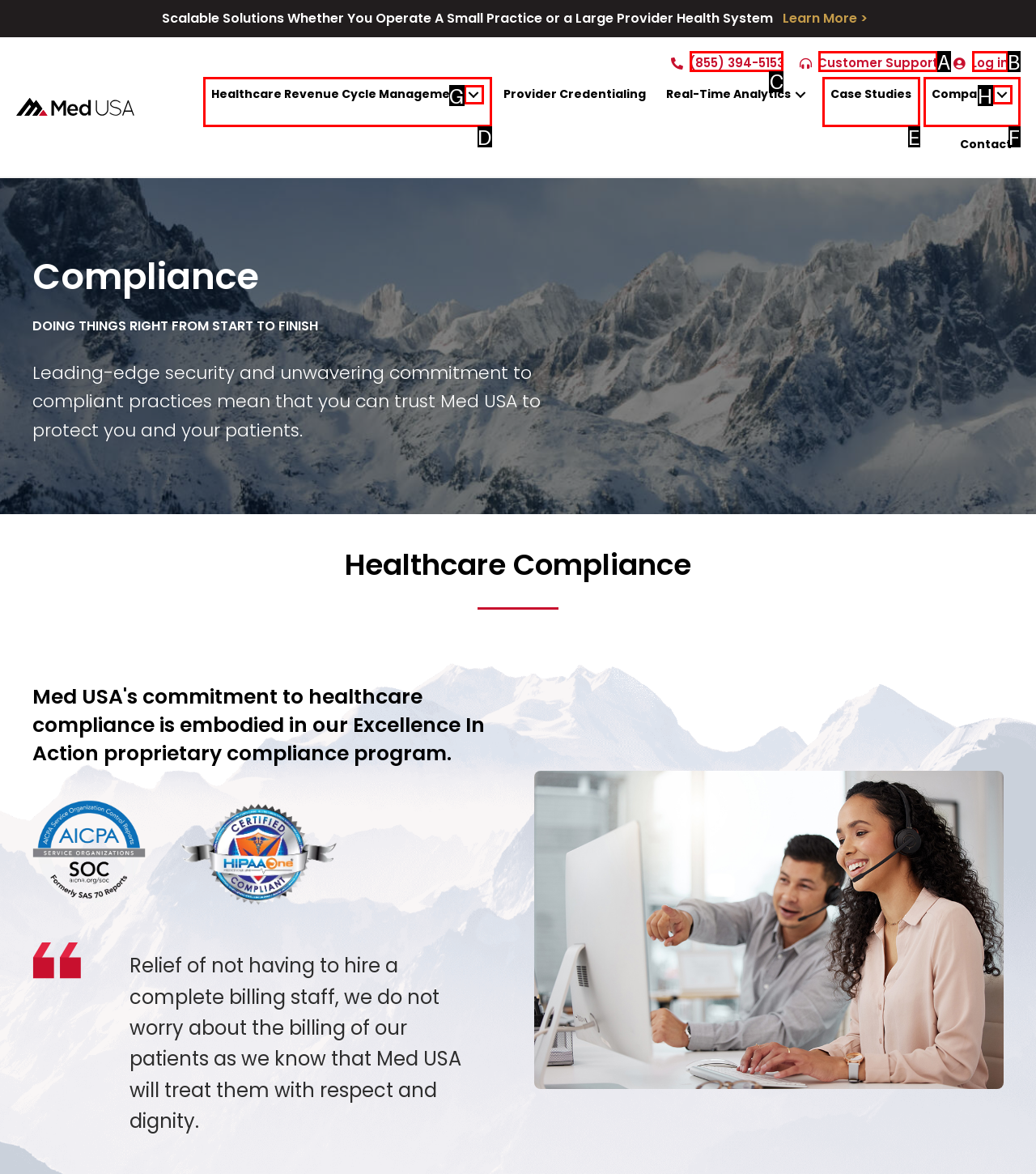Select the HTML element that needs to be clicked to carry out the task: Call customer support
Provide the letter of the correct option.

C